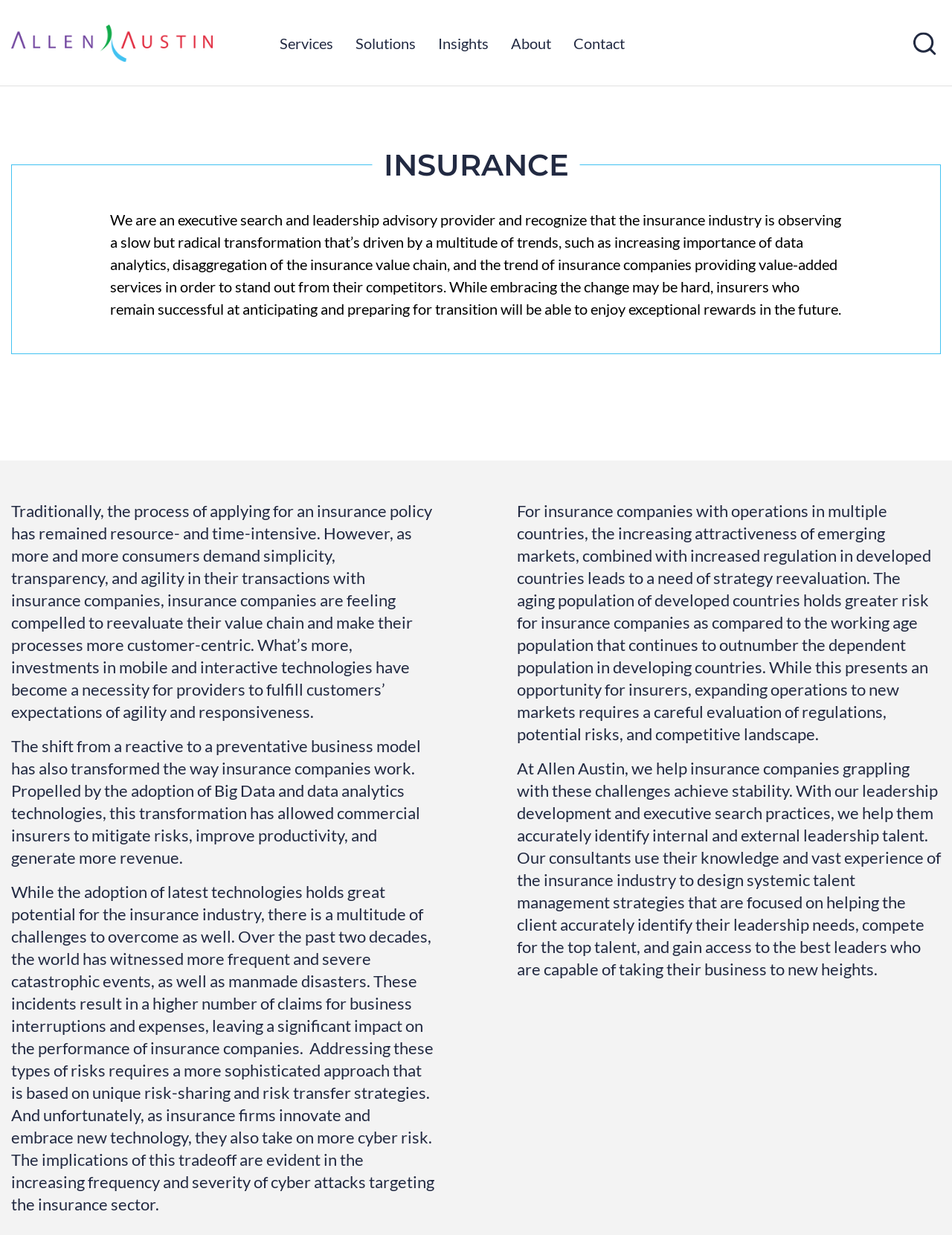What is the company name?
Identify the answer in the screenshot and reply with a single word or phrase.

Allen Austin